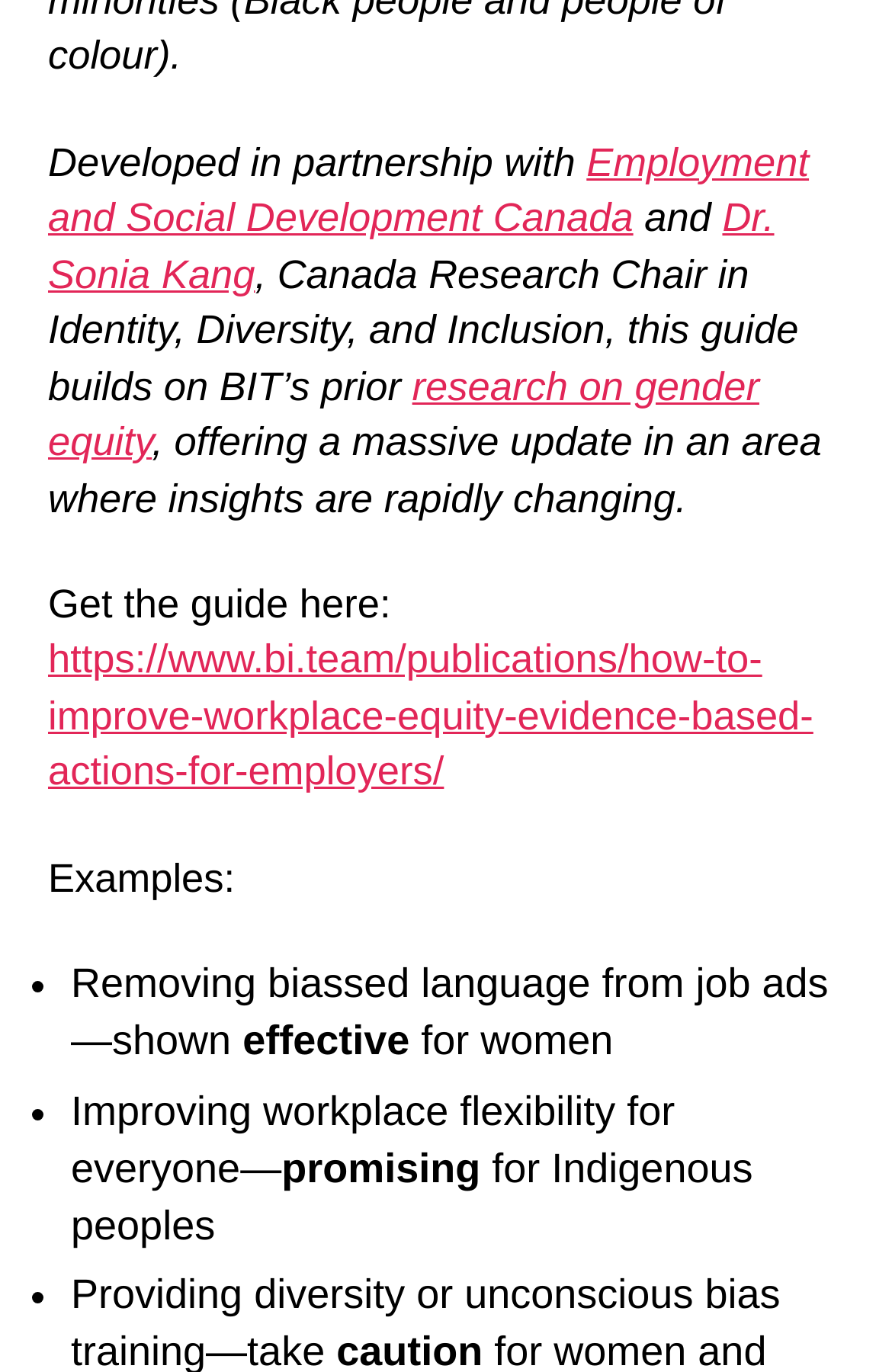What is the URL of the guide mentioned on the webpage?
Based on the image, answer the question in a detailed manner.

The answer can be found in the link provided on the webpage, which is labeled as 'Get the guide here:' and points to the specified URL.